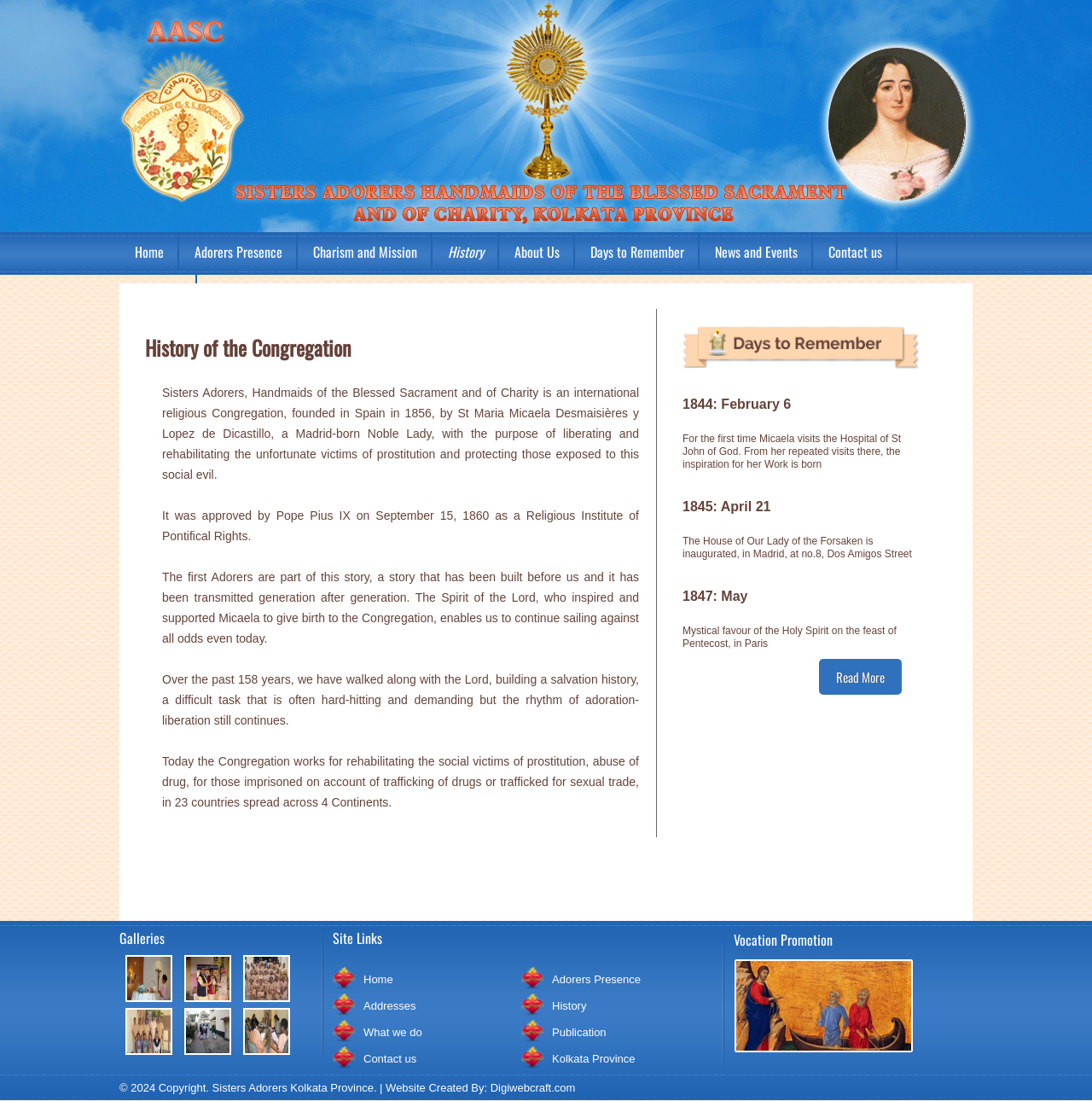Who founded the Sisters Adorers?
Please analyze the image and answer the question with as much detail as possible.

The answer can be found in the paragraph that starts with 'Sisters Adorers, Handmaids of the Blessed Sacrament and of Charity is an international religious Congregation, founded in Spain in 1856, by...' which mentions the founder's name as St Maria Micaela Desmaisières y Lopez de Dicastillo.